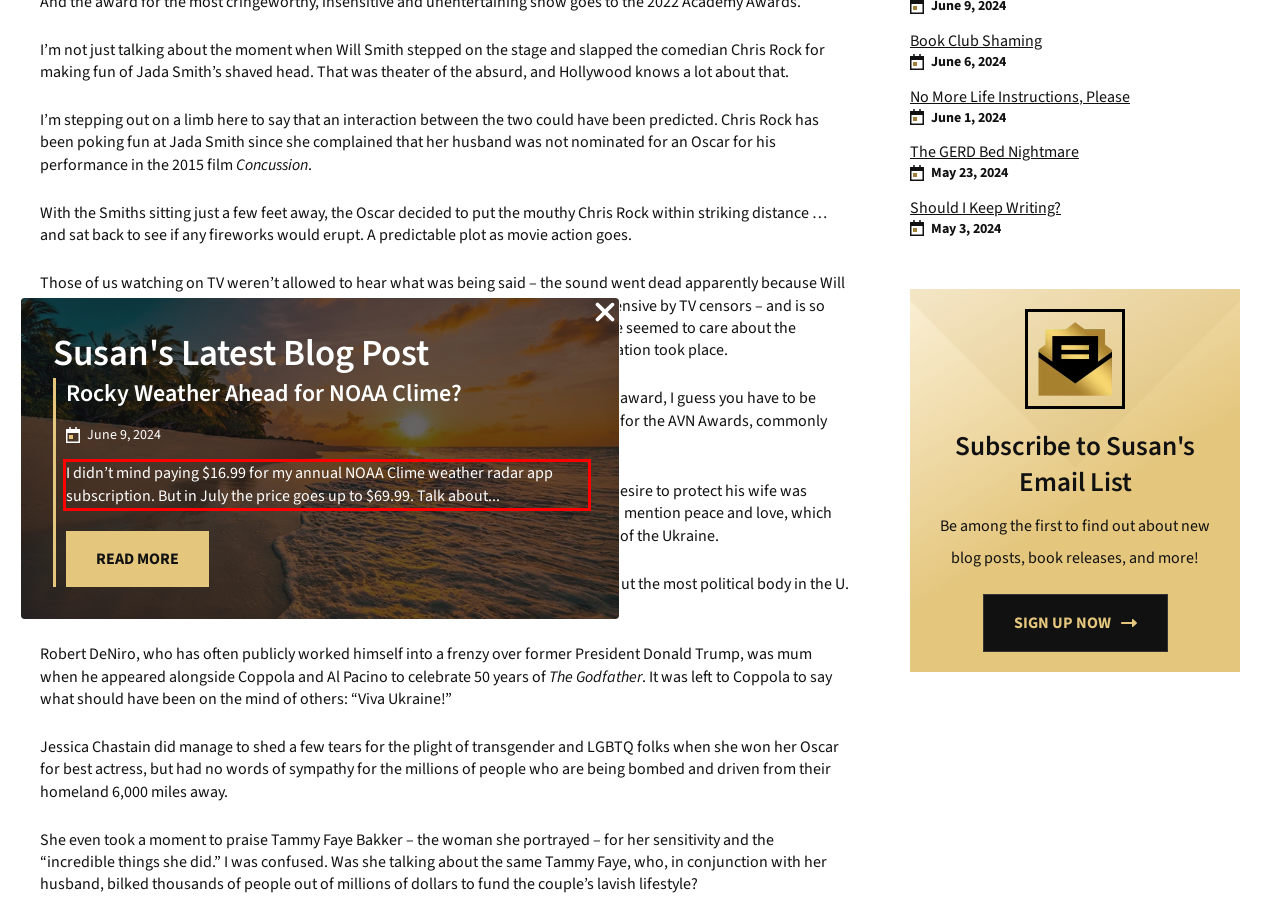You have a screenshot of a webpage with a red bounding box. Identify and extract the text content located inside the red bounding box.

I didn’t mind paying $16.99 for my annual NOAA Clime weather radar app subscription. But in July the price goes up to $69.99. Talk about...